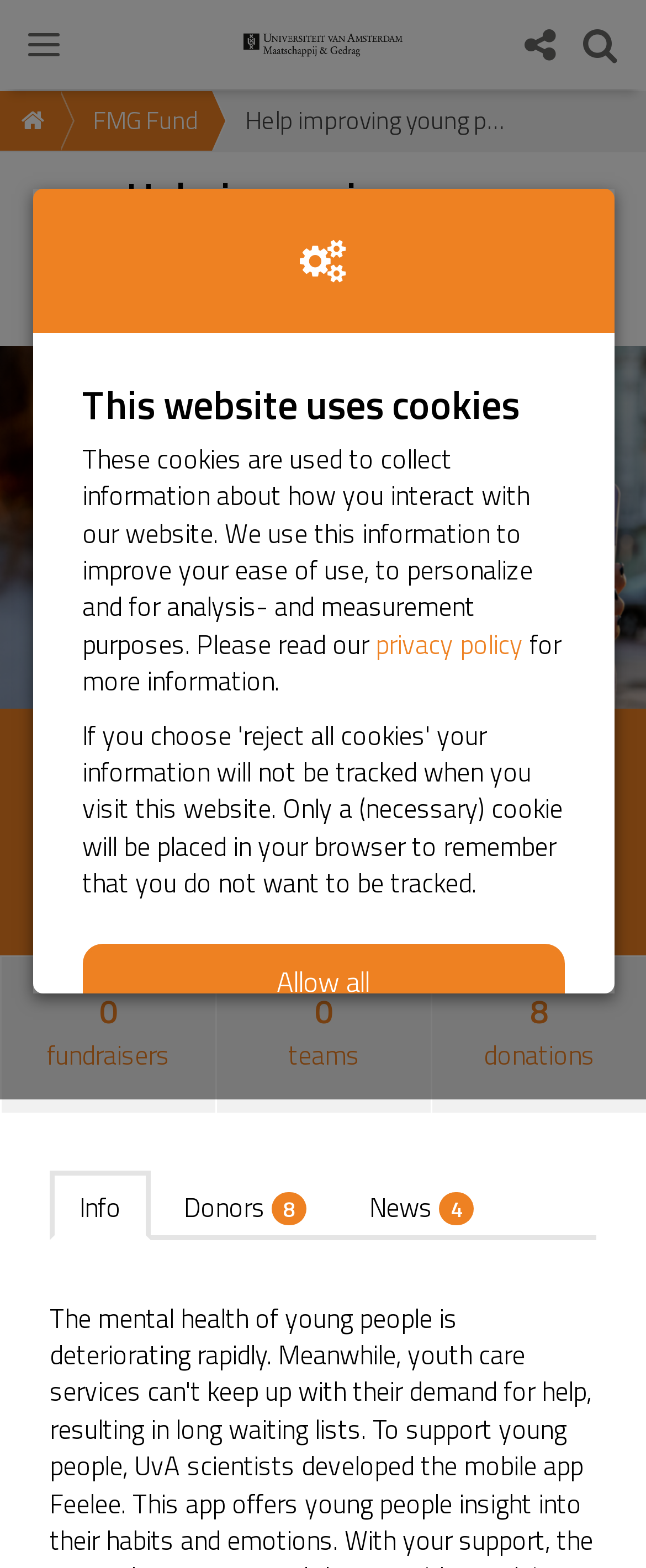Please identify the bounding box coordinates of the clickable area that will fulfill the following instruction: "Click the Start fundraising link". The coordinates should be in the format of four float numbers between 0 and 1, i.e., [left, top, right, bottom].

[0.482, 0.534, 0.841, 0.572]